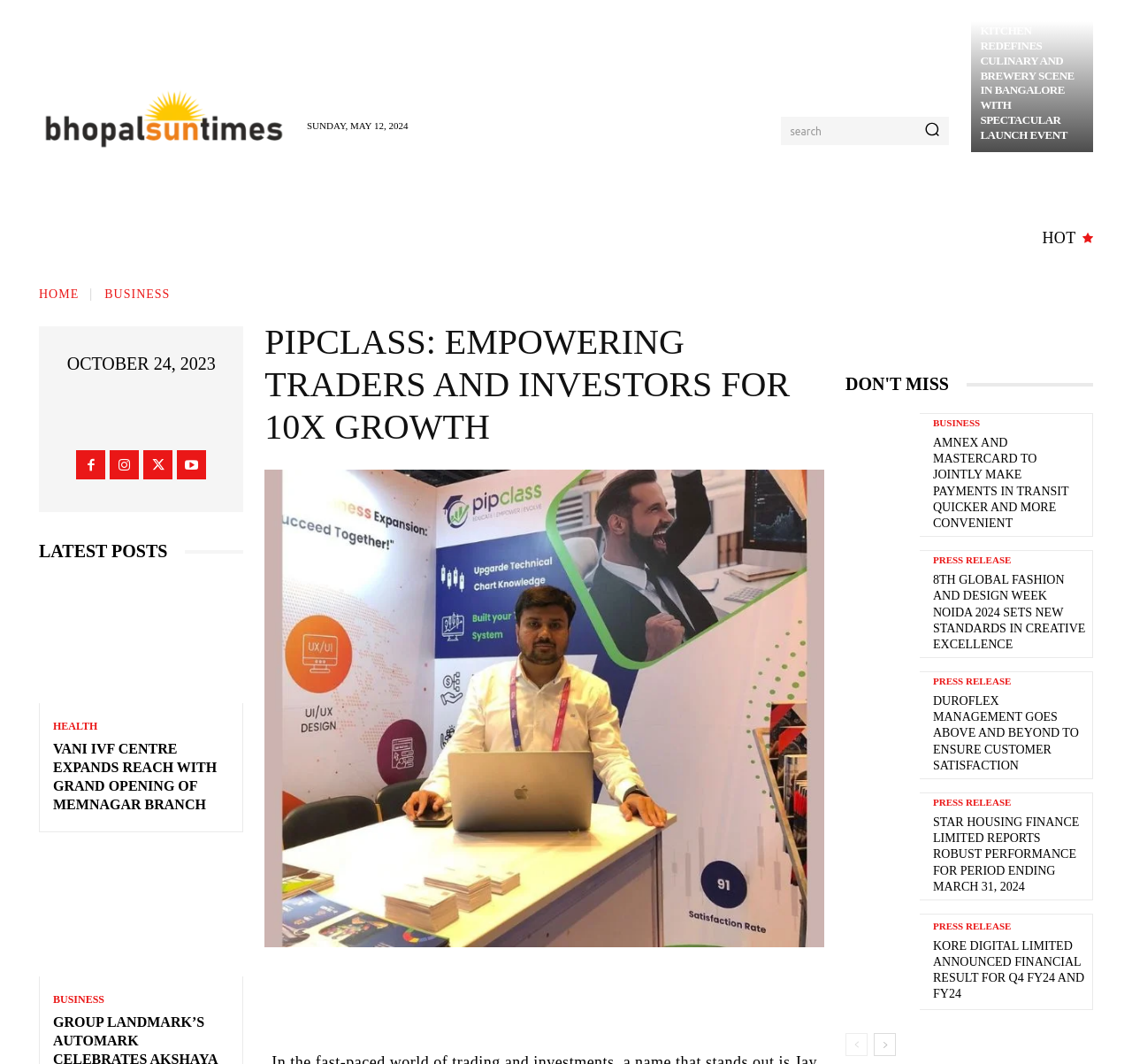Identify the bounding box coordinates of the part that should be clicked to carry out this instruction: "View next page".

[0.772, 0.971, 0.791, 0.993]